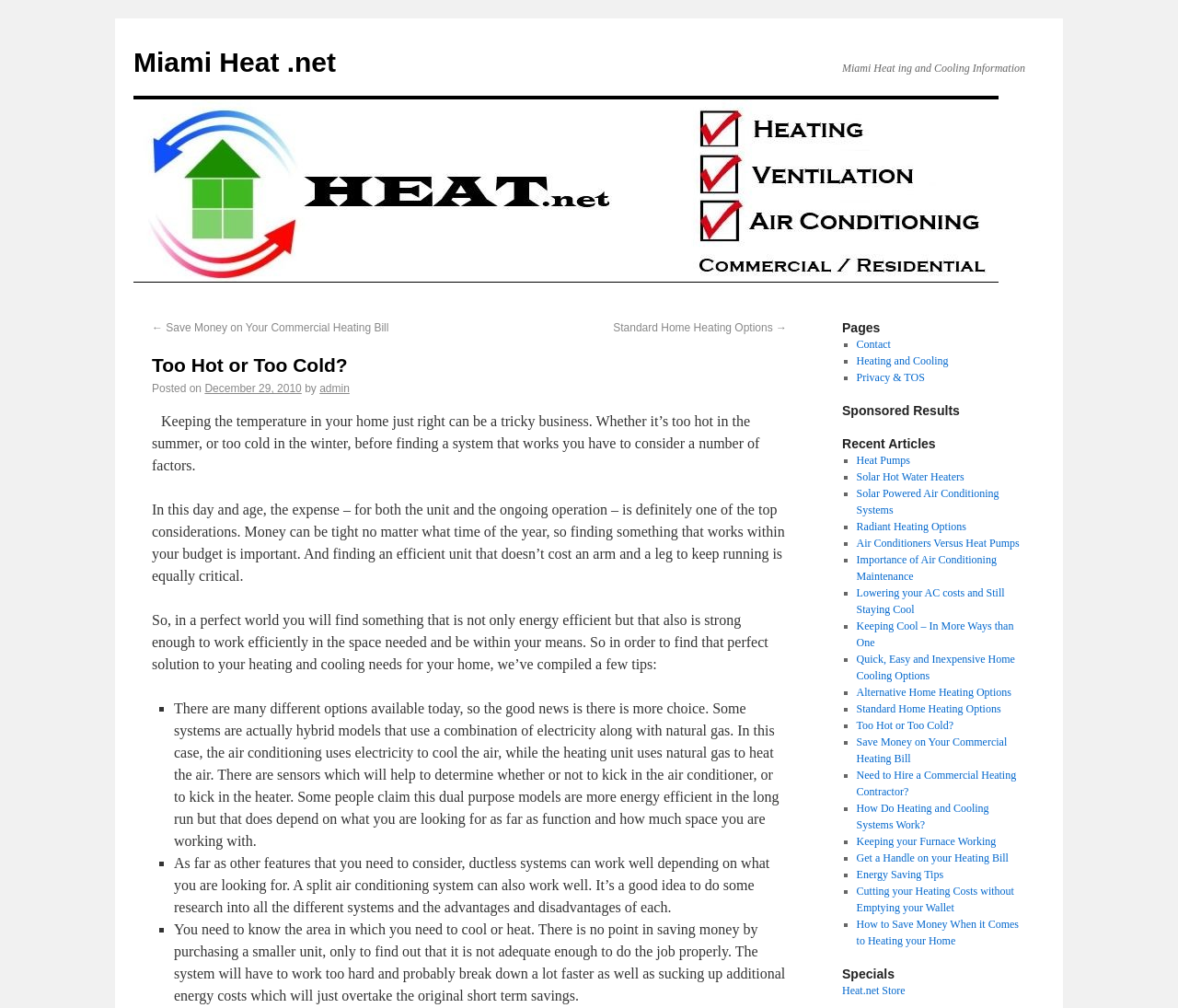Identify the bounding box coordinates for the UI element described by the following text: "Keeping your Furnace Working". Provide the coordinates as four float numbers between 0 and 1, in the format [left, top, right, bottom].

[0.727, 0.828, 0.846, 0.841]